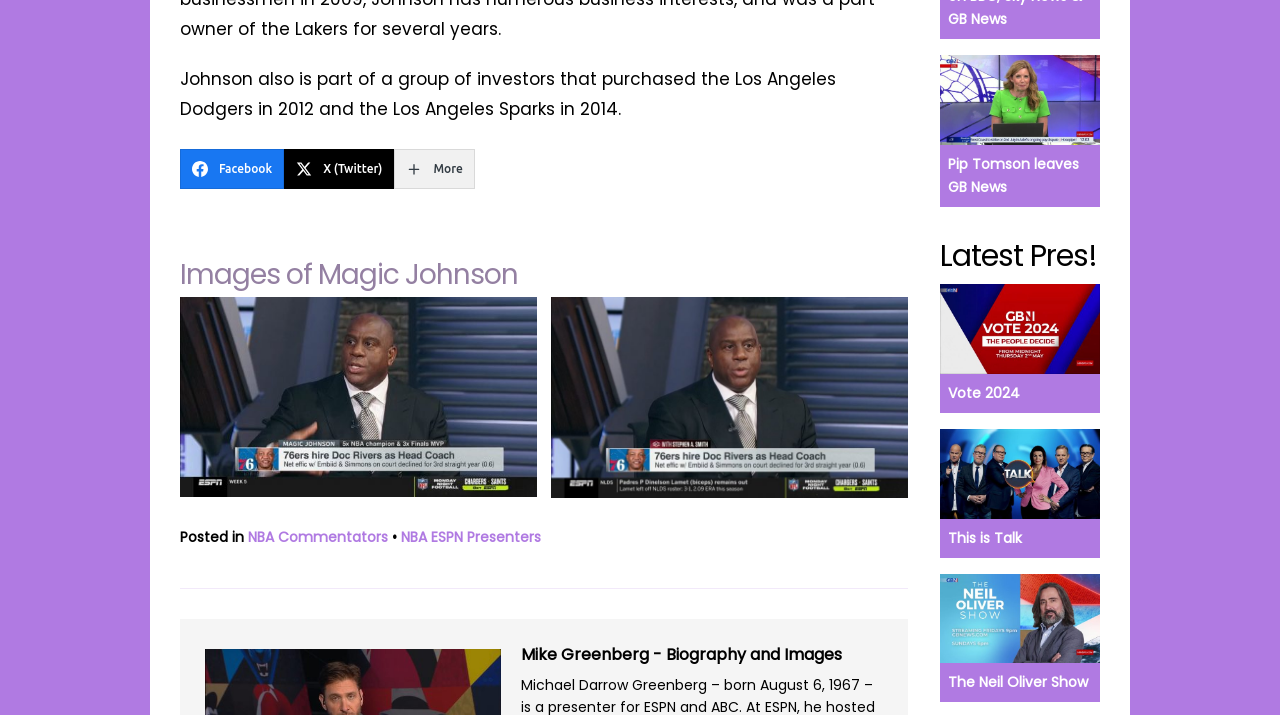Using the information shown in the image, answer the question with as much detail as possible: What is Magic Johnson's profession?

Based on the webpage, Magic Johnson is mentioned as part of a group of investors who purchased the Los Angeles Dodgers and the Los Angeles Sparks. Additionally, there is a link to 'NBA Commentators' near his name, suggesting that he is a commentator for the NBA.